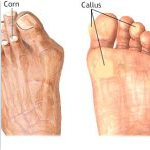Capture every detail in the image and describe it fully.

The image depicts a close-up of a human foot illustrating two common foot conditions: a corn and a callus. On the left, a corn is highlighted, typically forming on the toes due to friction or pressure from footwear. It appears as a small, raised, thickened area of skin that can be painful. On the right, a callus is shown, characterized by a broader, thicker area of hardened skin on the sole of the foot. Calluses develop from repeated rubbing and are generally less painful than corns. This illustration is part of a broader conversation about foot health, particularly for individuals who may experience increased risks due to conditions like diabetes. Understanding these conditions can aid in preventing discomfort and maintaining healthy feet.